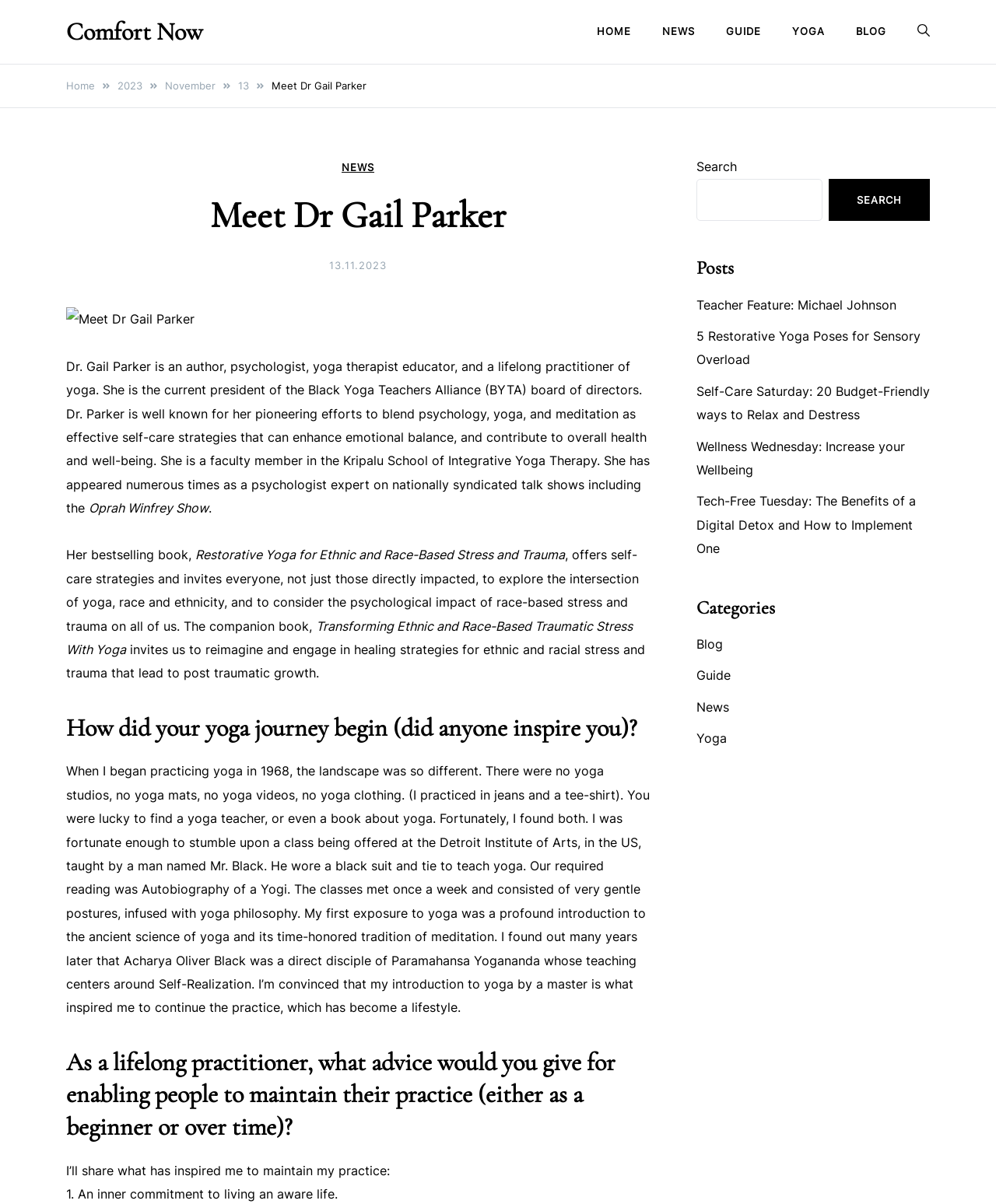Provide a brief response to the question below using one word or phrase:
What is the name of the organization where Dr. Gail Parker is the president of the board of directors?

Black Yoga Teachers Alliance